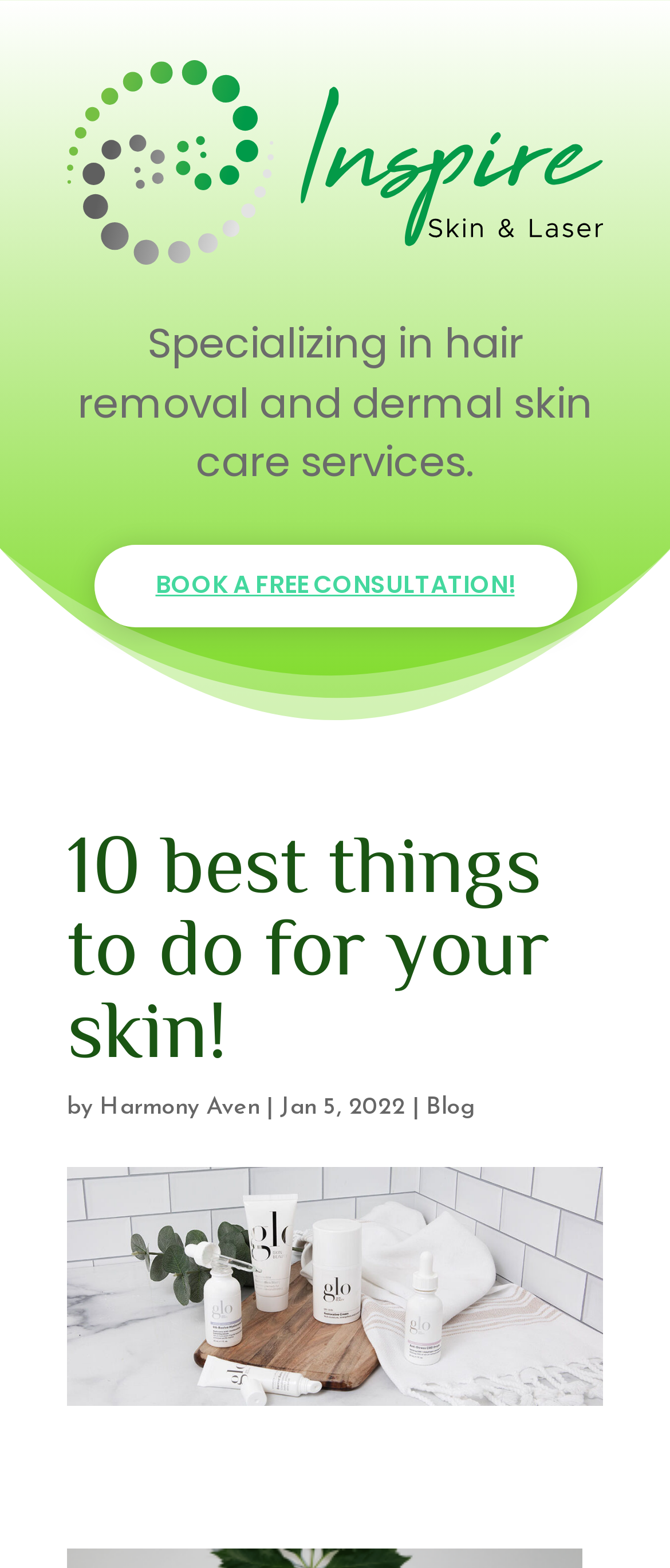What service does the company specialize in?
Please provide a single word or phrase as the answer based on the screenshot.

Hair removal and dermal skin care